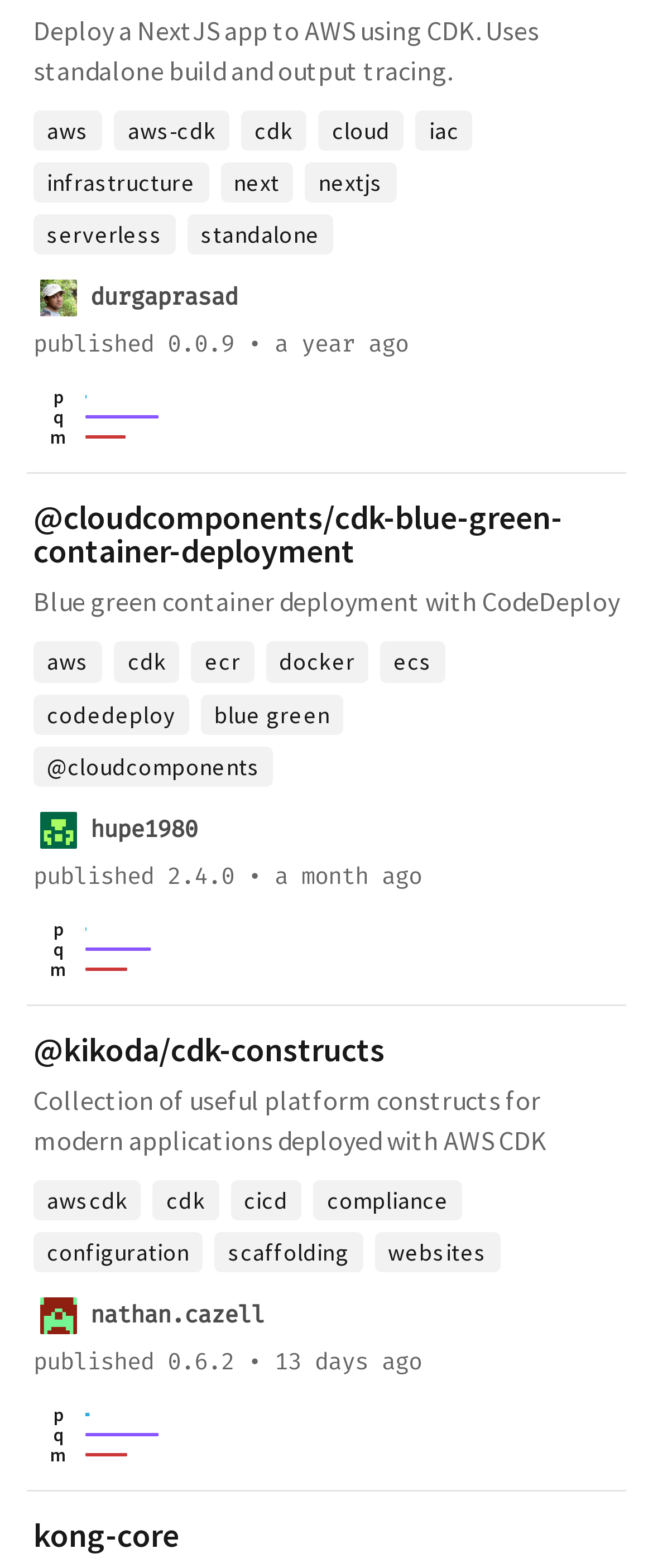Highlight the bounding box coordinates of the region I should click on to meet the following instruction: "Visit the aws website".

[0.051, 0.07, 0.157, 0.096]